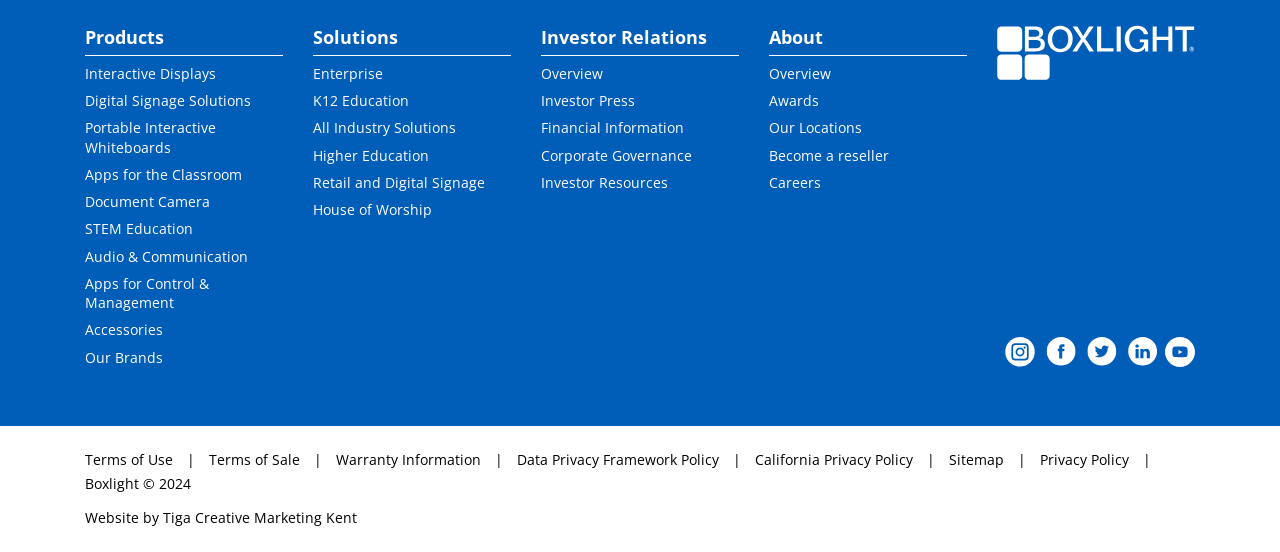Provide a brief response to the question below using one word or phrase:
What are the main categories of products offered by Boxlight?

Interactive Displays, Digital Signage Solutions, etc.